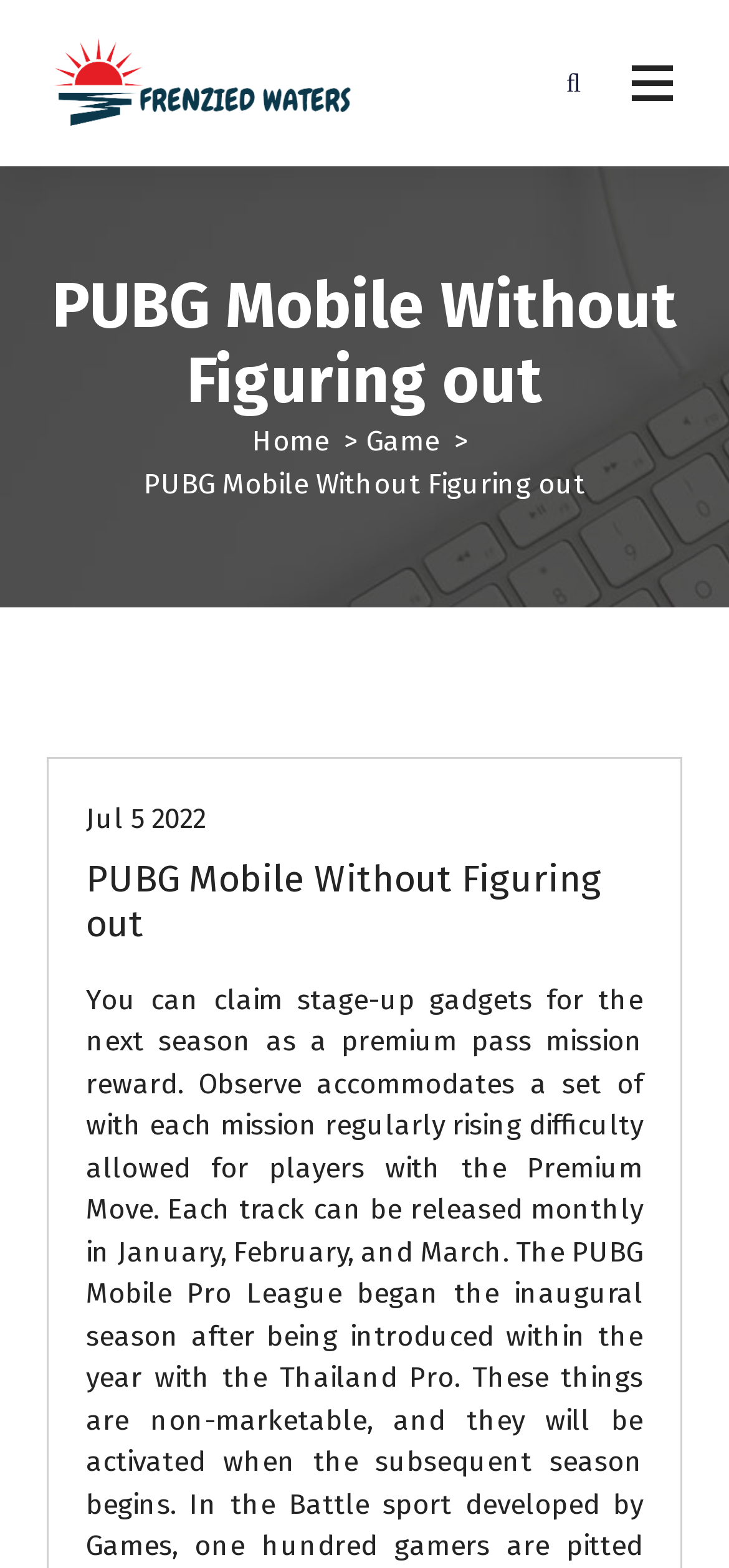Answer this question using a single word or a brief phrase:
How many navigation links are present?

3